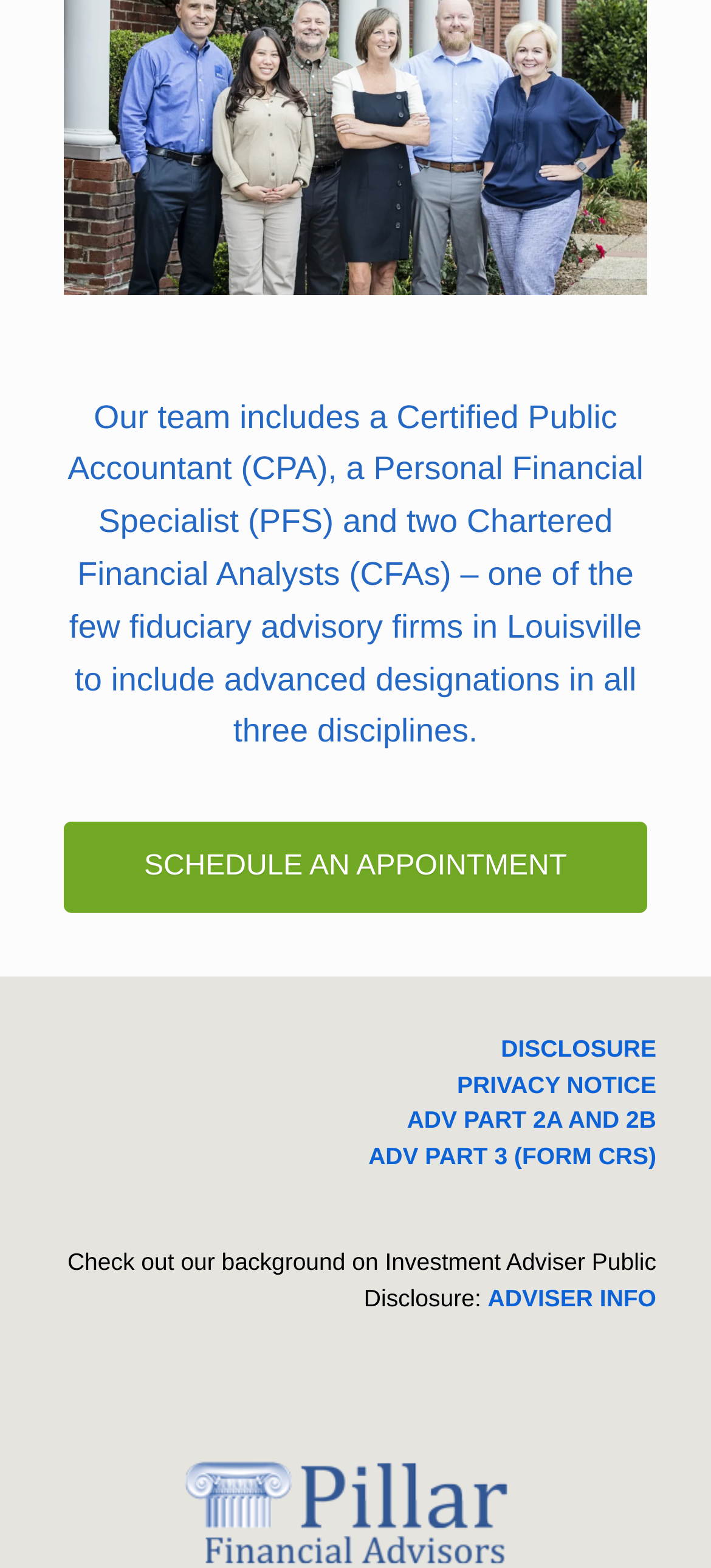Provide the bounding box coordinates of the HTML element described by the text: "DISCLOSURE". The coordinates should be in the format [left, top, right, bottom] with values between 0 and 1.

[0.705, 0.66, 0.923, 0.678]